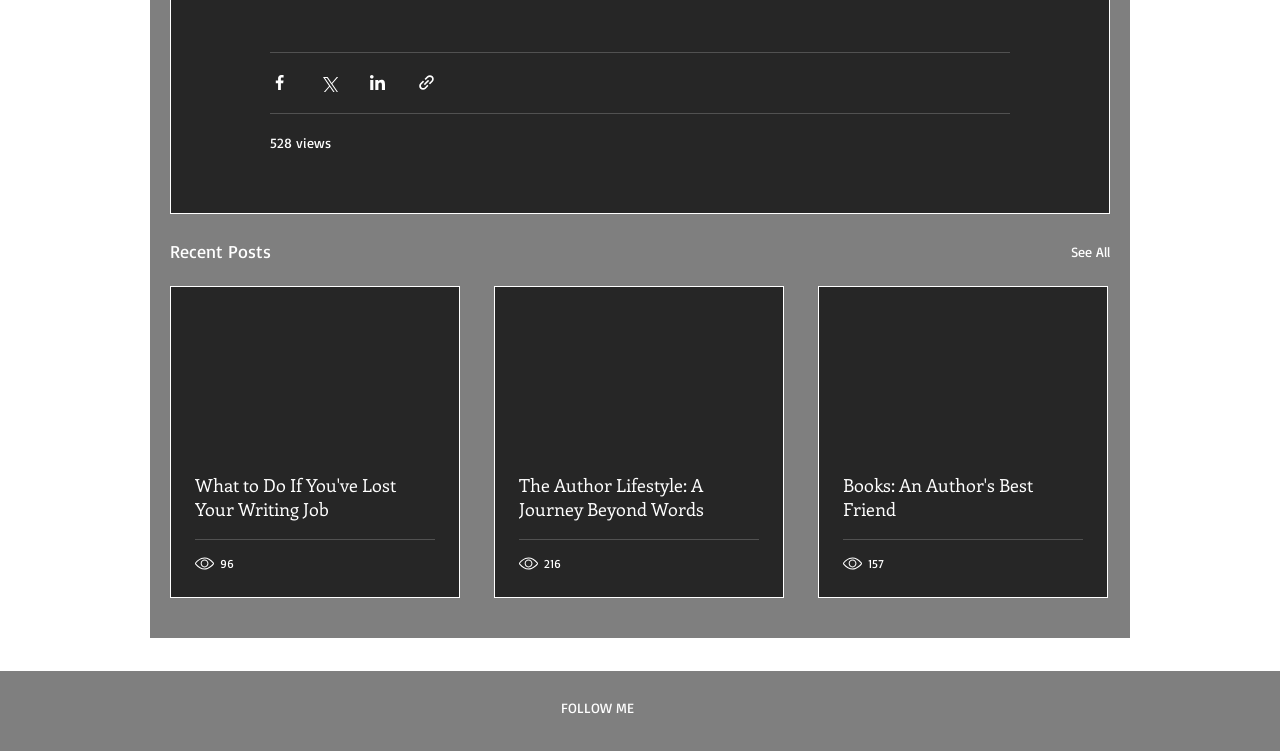Please look at the image and answer the question with a detailed explanation: What is the title of the second article?

I looked at the second article section and found the link element with the text 'The Author Lifestyle: A Journey Beyond Words', which is the title of the second article.